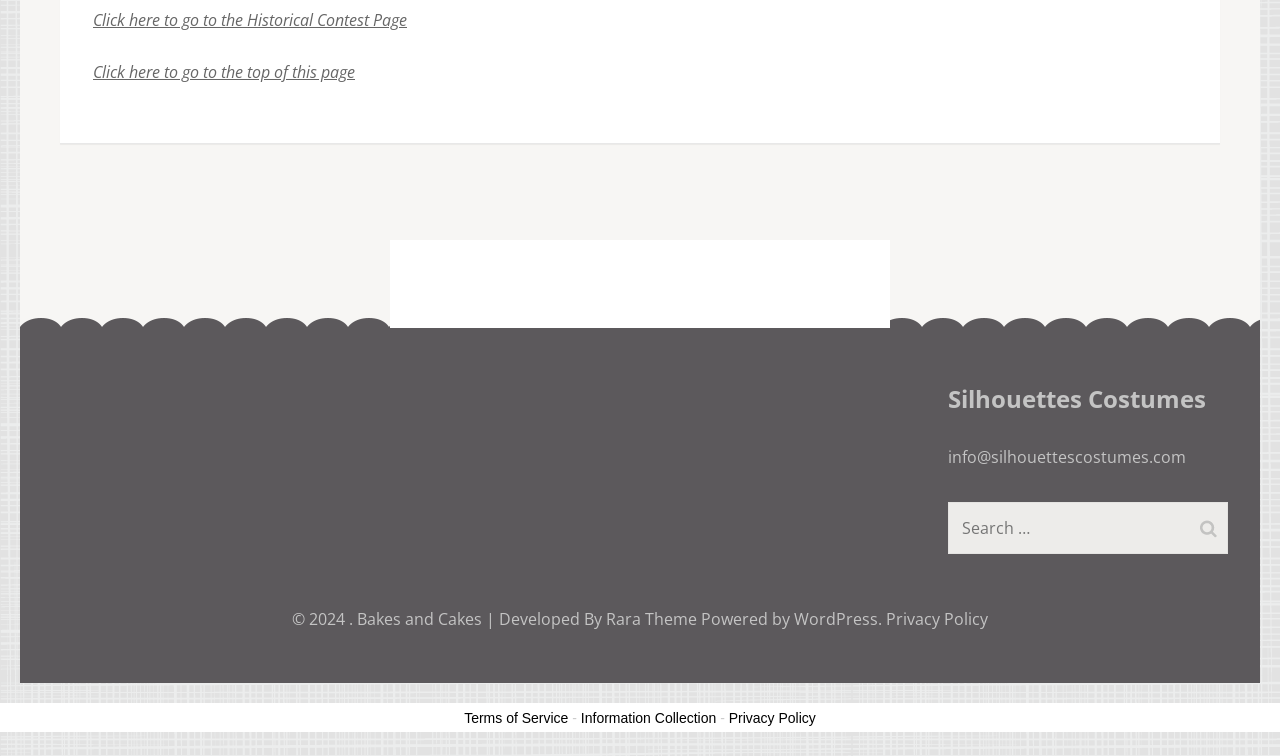Pinpoint the bounding box coordinates of the element you need to click to execute the following instruction: "Go to the Historical Contest Page". The bounding box should be represented by four float numbers between 0 and 1, in the format [left, top, right, bottom].

[0.073, 0.012, 0.318, 0.041]